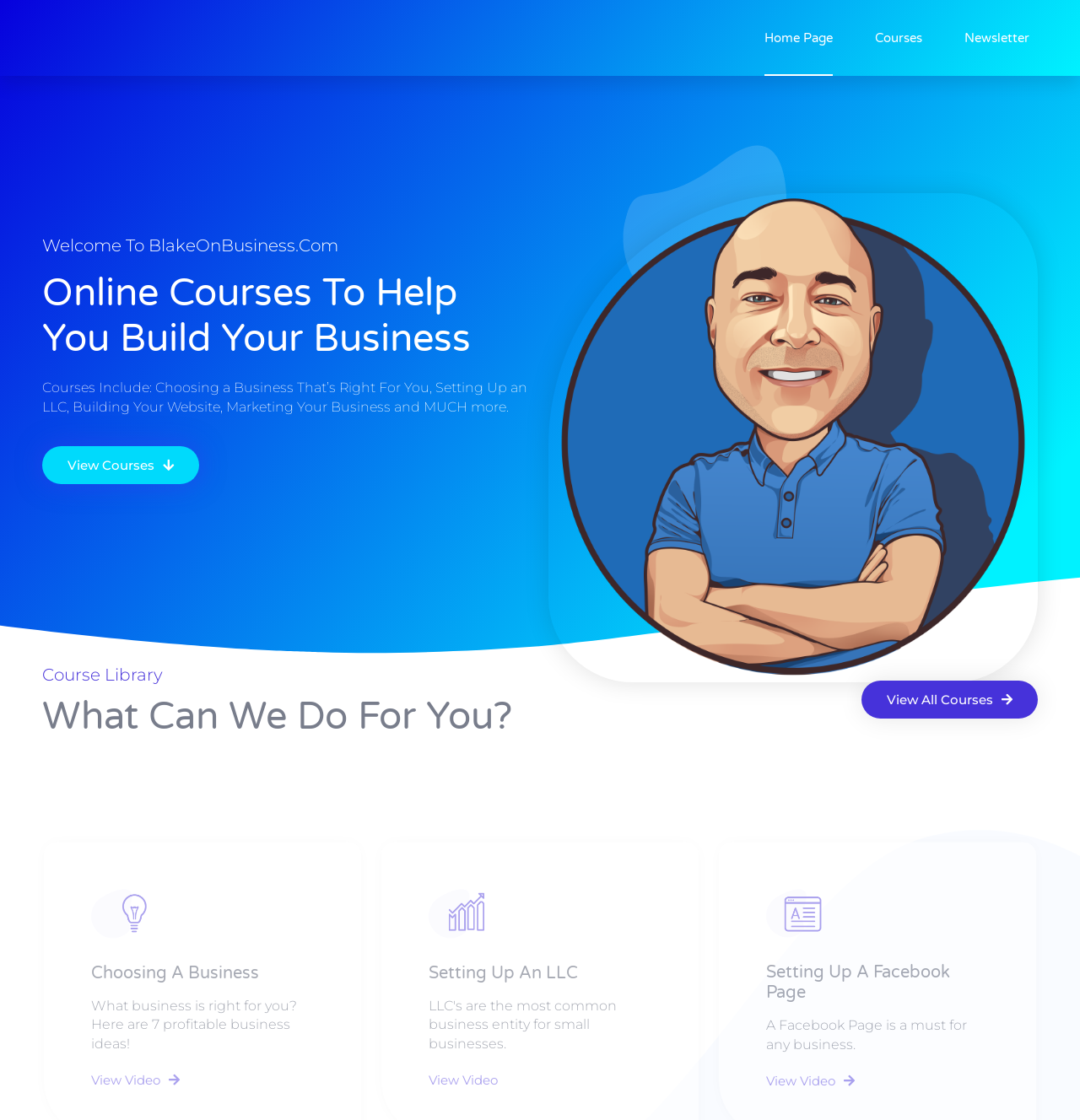Please specify the bounding box coordinates of the clickable region to carry out the following instruction: "contact us". The coordinates should be four float numbers between 0 and 1, in the format [left, top, right, bottom].

None